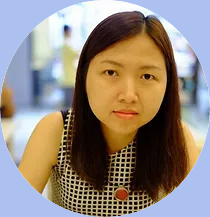What is the shape of the pin on the woman's top?
Using the visual information from the image, give a one-word or short-phrase answer.

circular